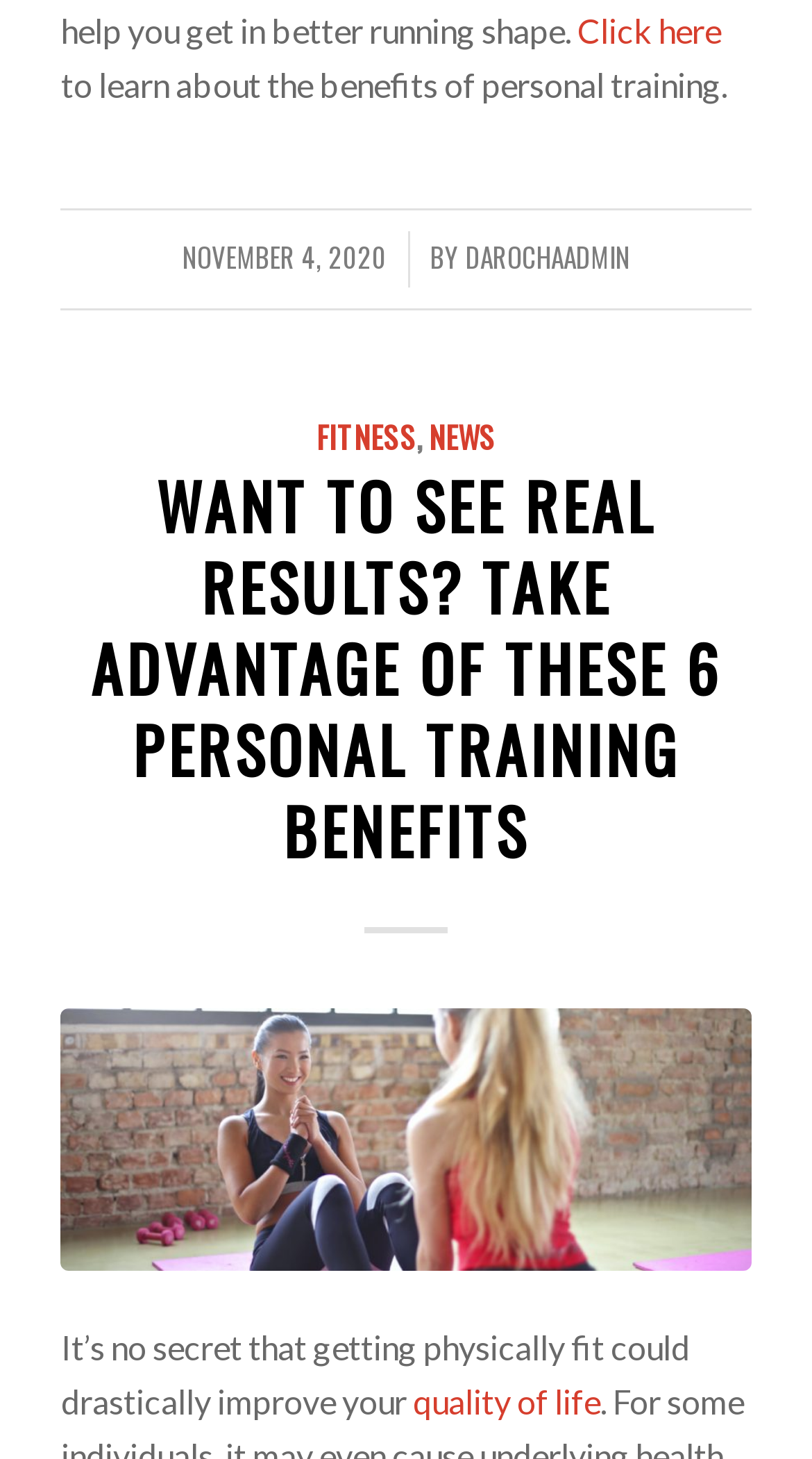What is the date mentioned in the article?
From the image, respond using a single word or phrase.

NOVEMBER 4, 2020